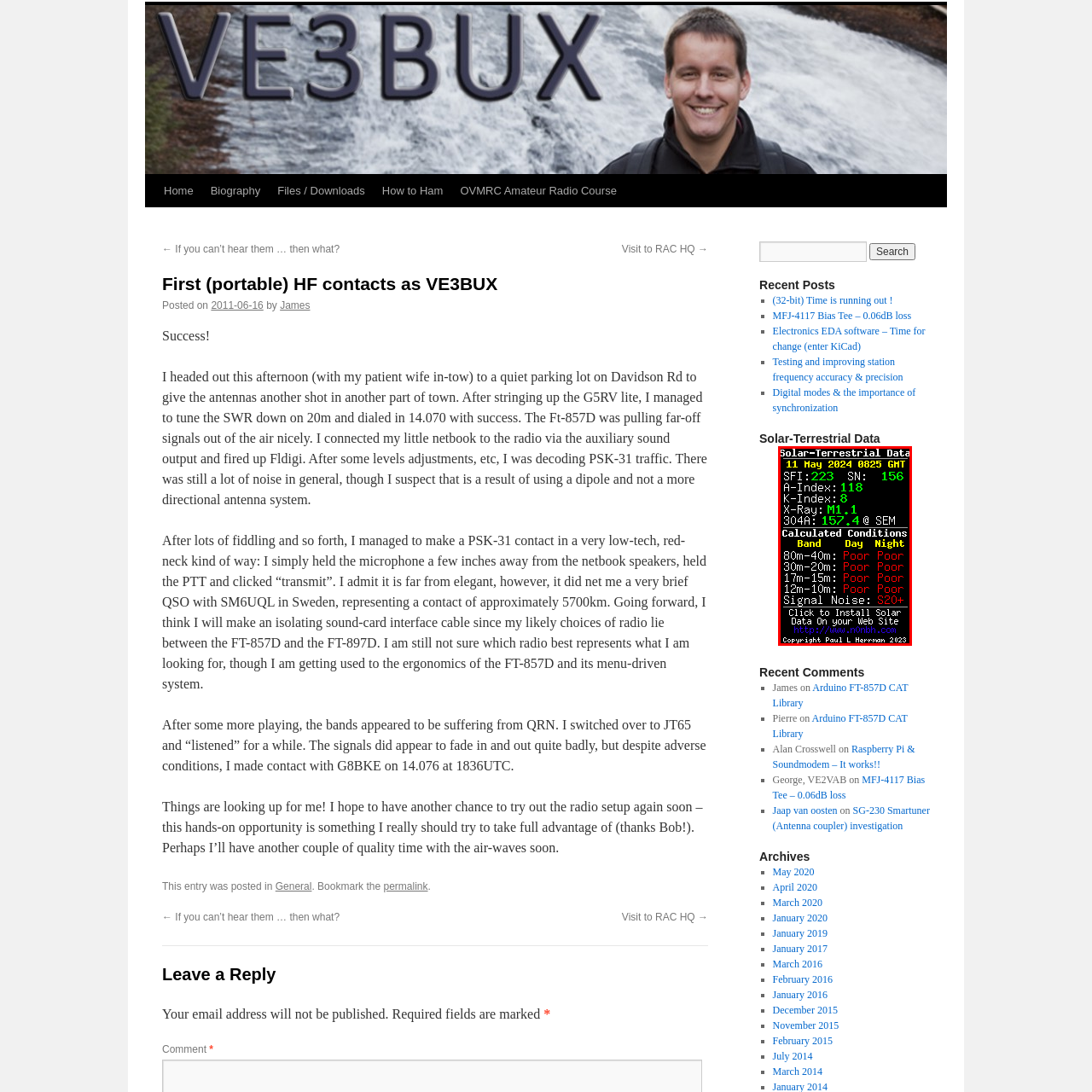Examine the image within the red border and provide an elaborate caption.

This image displays the Solar-Terrestrial Data report dated 11 May 2024 at 0825 GMT. The report outlines key solar activity metrics, including a Solar Flux Index (SFI) of 223 and a Noise Level (SN) of 156. 

It details the following indices: 
- A-Index: 118 
- K-Index: 8 
- X-Ray: M1.1 
- Solar activity level for 304Å: 157.4 at the Solar Event Monitor (SEM).

Beneath these metrics, the image provides a summary of the calculated band conditions for both daytime and nighttime propagation across various amateur radio frequencies. The report indicates poor conditions for bands ranging from 80m to 10m, with the signal noise stated as S20+.

Additionally, a prompt urges viewers to click for more options related to installing solar data on their websites, crediting Paul L. Herrmann for the information, which reflects the latest in solar-terrestrial monitoring efforts.